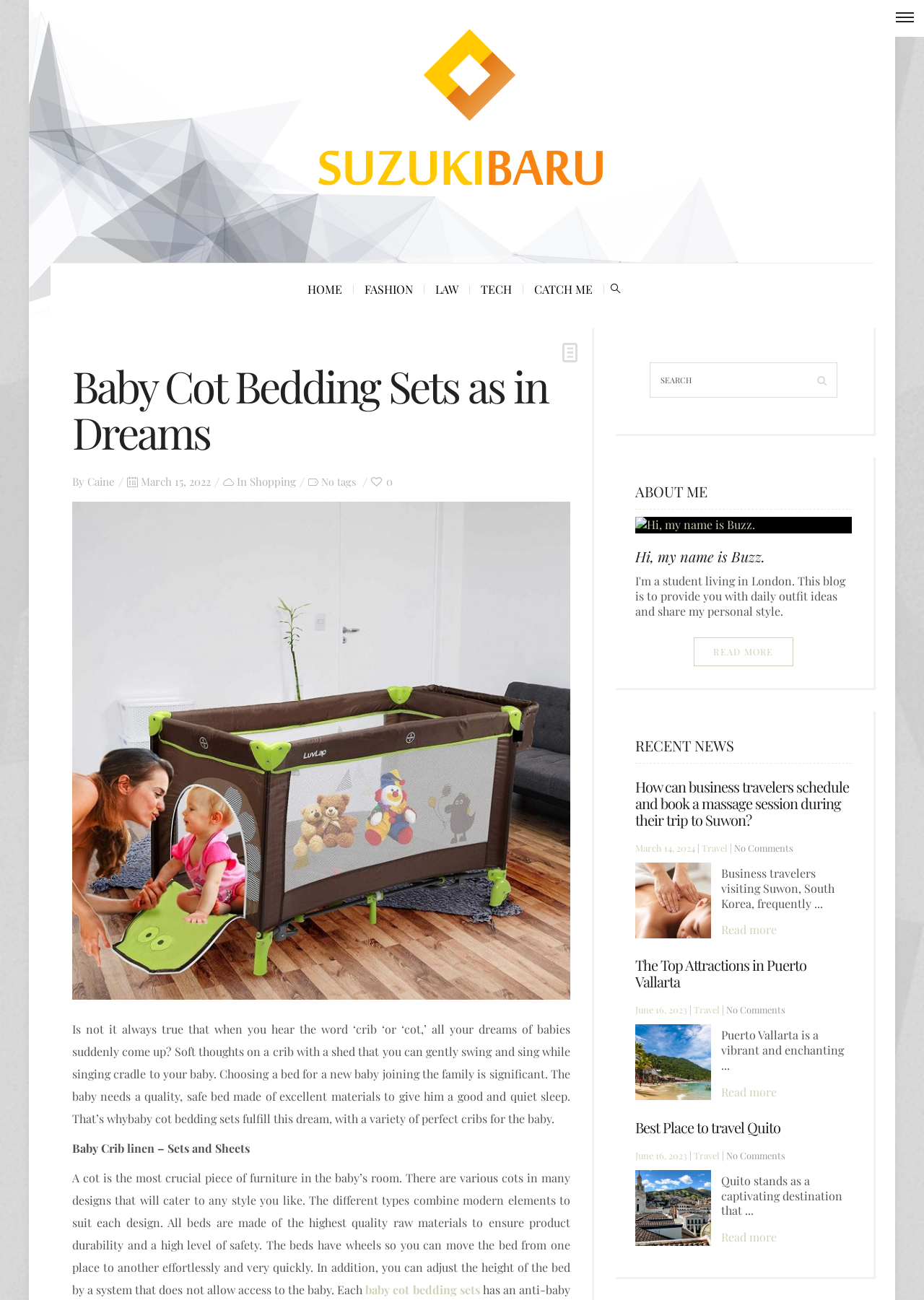Based on the image, please respond to the question with as much detail as possible:
What is the author's name of the article?

The author's name is mentioned in the text 'By Caine' which is located below the heading 'Baby Cot Bedding Sets as in Dreams'.